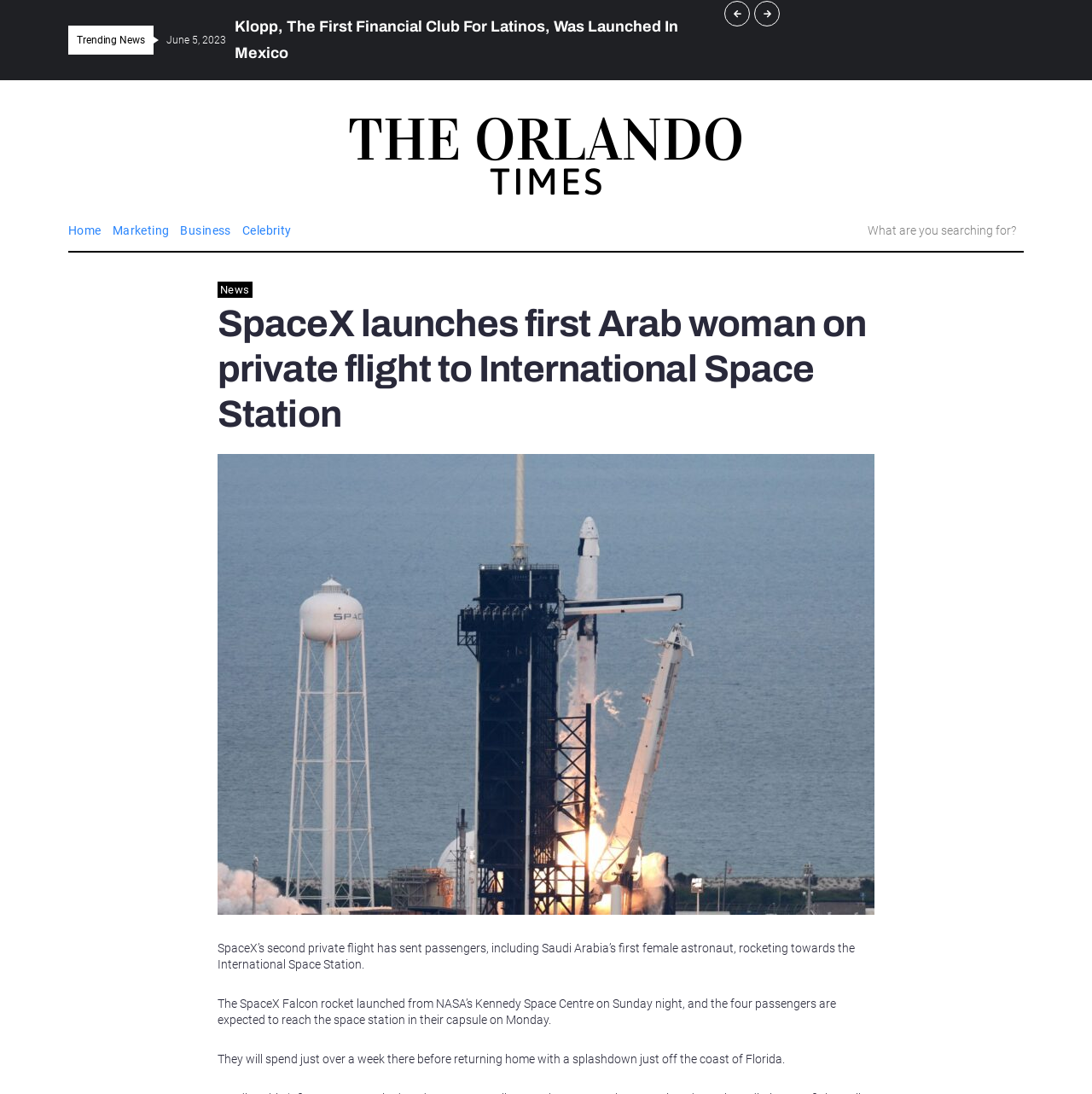Analyze the image and give a detailed response to the question:
How long will the passengers stay at the space station?

I determined the answer by reading the third paragraph of the main article, which says 'They will spend just over a week there before returning home with a splashdown just off the coast of Florida.' This suggests that the passengers will stay at the space station for just over a week.